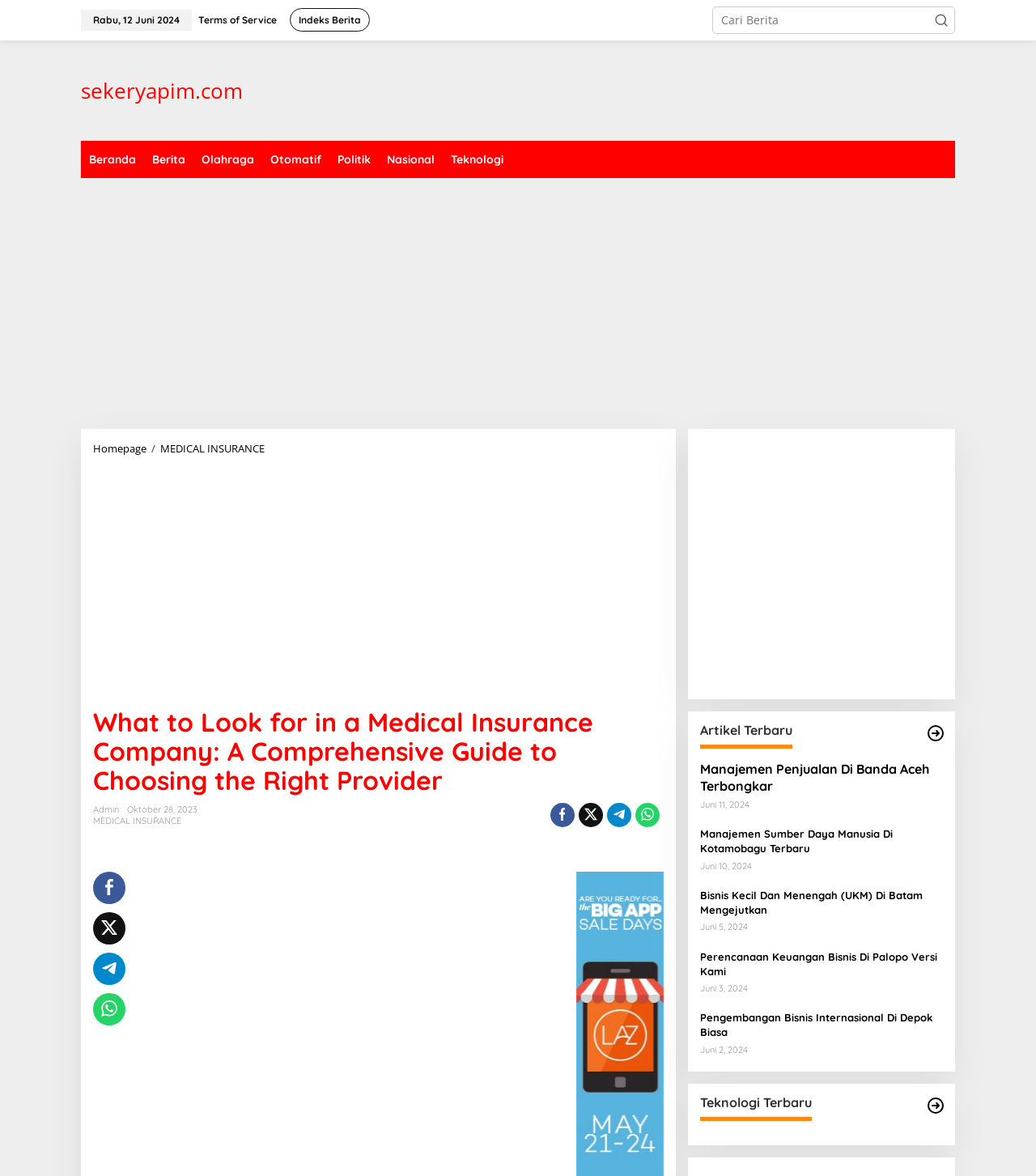Refer to the image and provide an in-depth answer to the question: 
What is the title of the article in the main content section?

The main content section of the webpage contains an article with a title that is displayed in a heading element. The title of the article is 'What to Look for in a Medical Insurance Company: A Comprehensive Guide to Choosing the Right Provider', which can be found by looking at the heading element in the main content section.